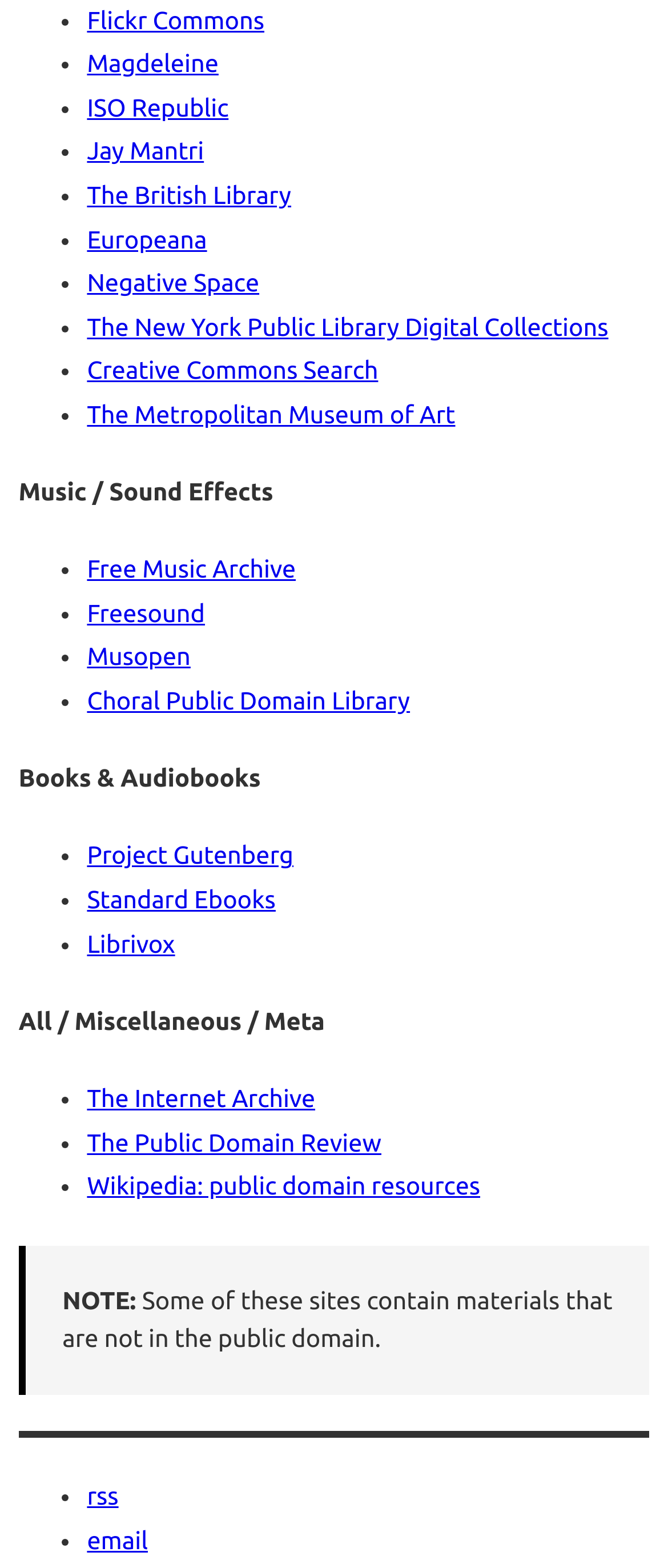How many links are there in the Music/Sound Effects section?
Look at the screenshot and respond with a single word or phrase.

5